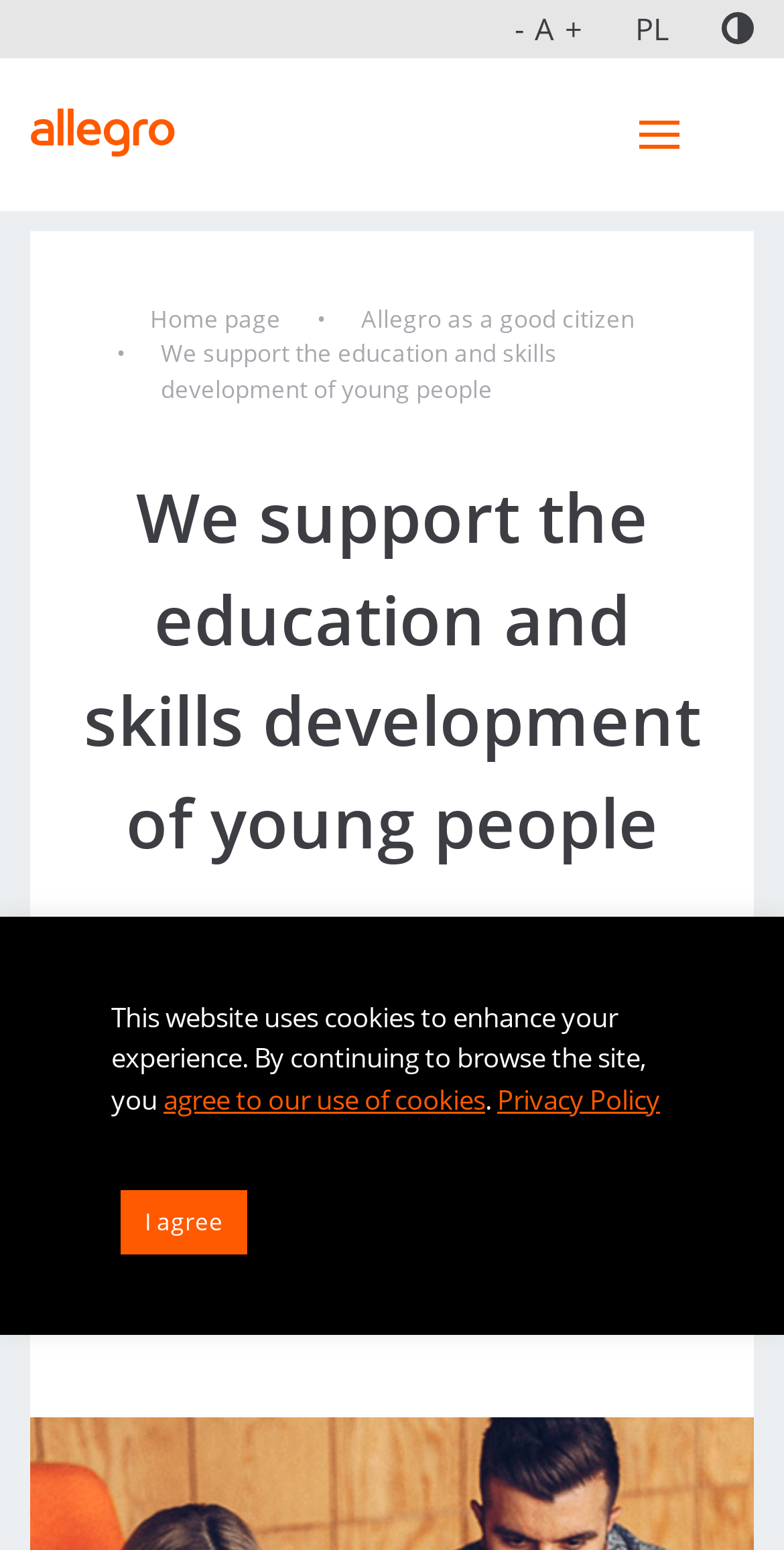Please provide a comprehensive answer to the question below using the information from the image: What is the theme of the webpage?

I analyzed the webpage and found that it is about Allegro's 2020 ESG Report, which suggests that the theme of the webpage is related to Environmental, Social, and Governance reporting.